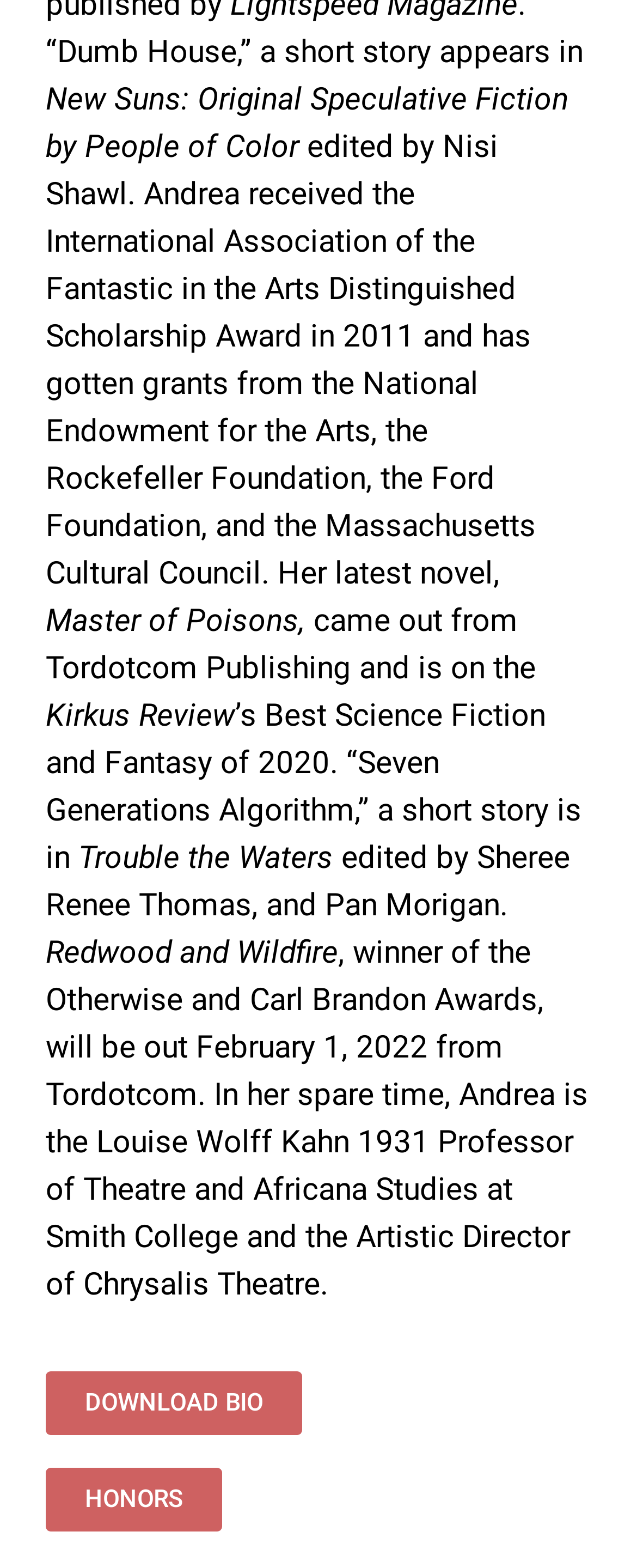Using the details in the image, give a detailed response to the question below:
How many links are there at the bottom of the page?

I found the answer by looking at the bottom of the page, which contains two links: 'DOWNLOAD BIO' and 'HONORS'. This indicates that there are two links at the bottom of the page.